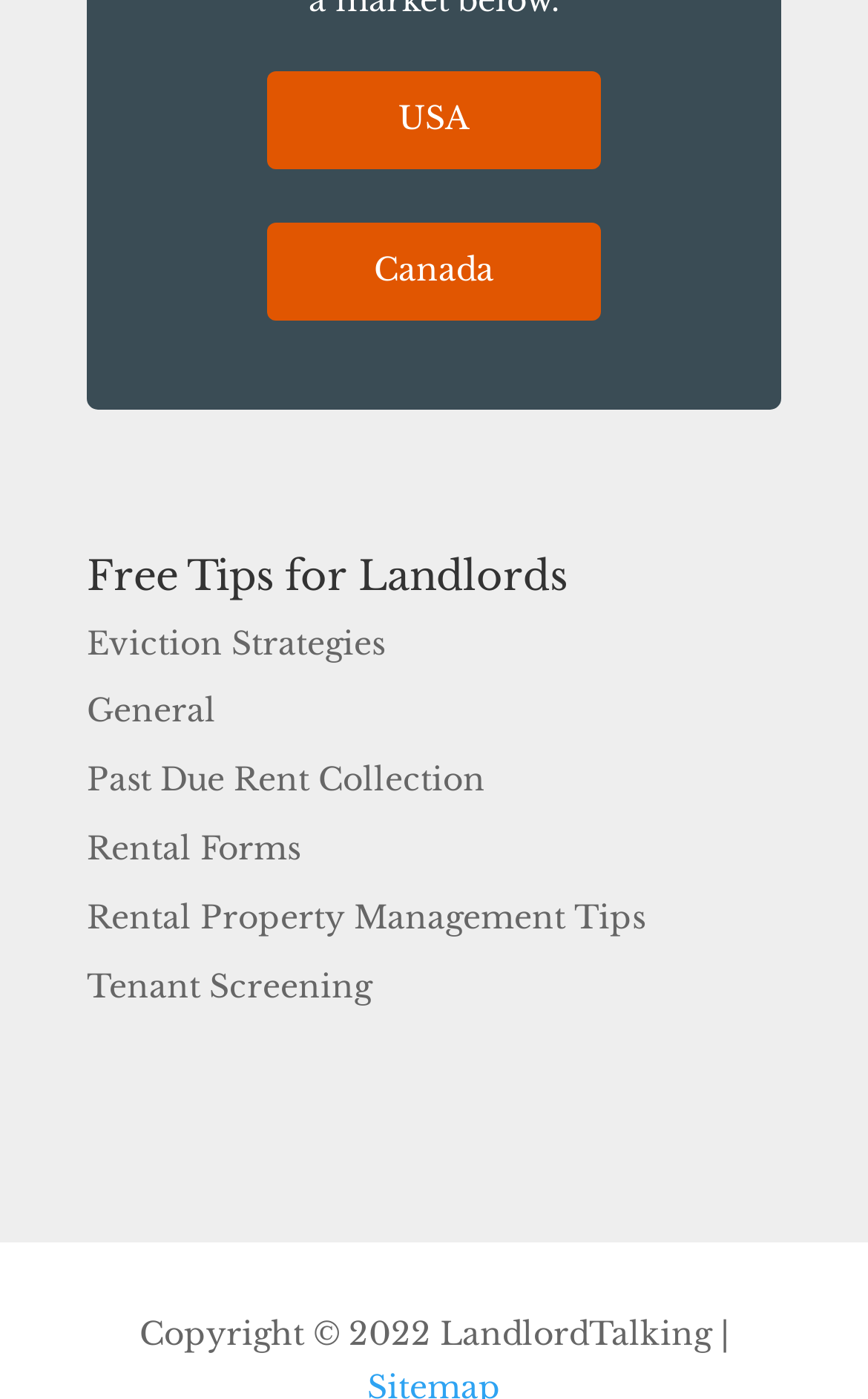Using the provided element description "parent_node: Search for: name="s"", determine the bounding box coordinates of the UI element.

None